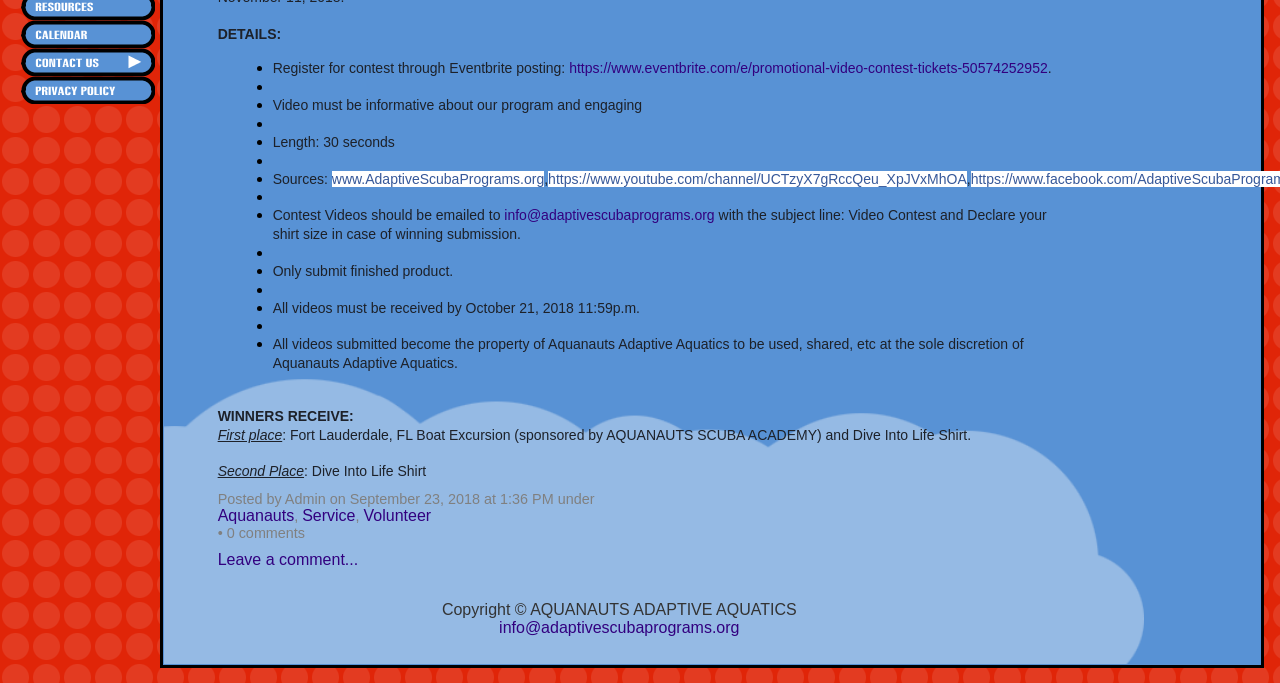Given the element description Leave a comment..., specify the bounding box coordinates of the corresponding UI element in the format (top-left x, top-left y, bottom-right x, bottom-right y). All values must be between 0 and 1.

[0.17, 0.807, 0.28, 0.832]